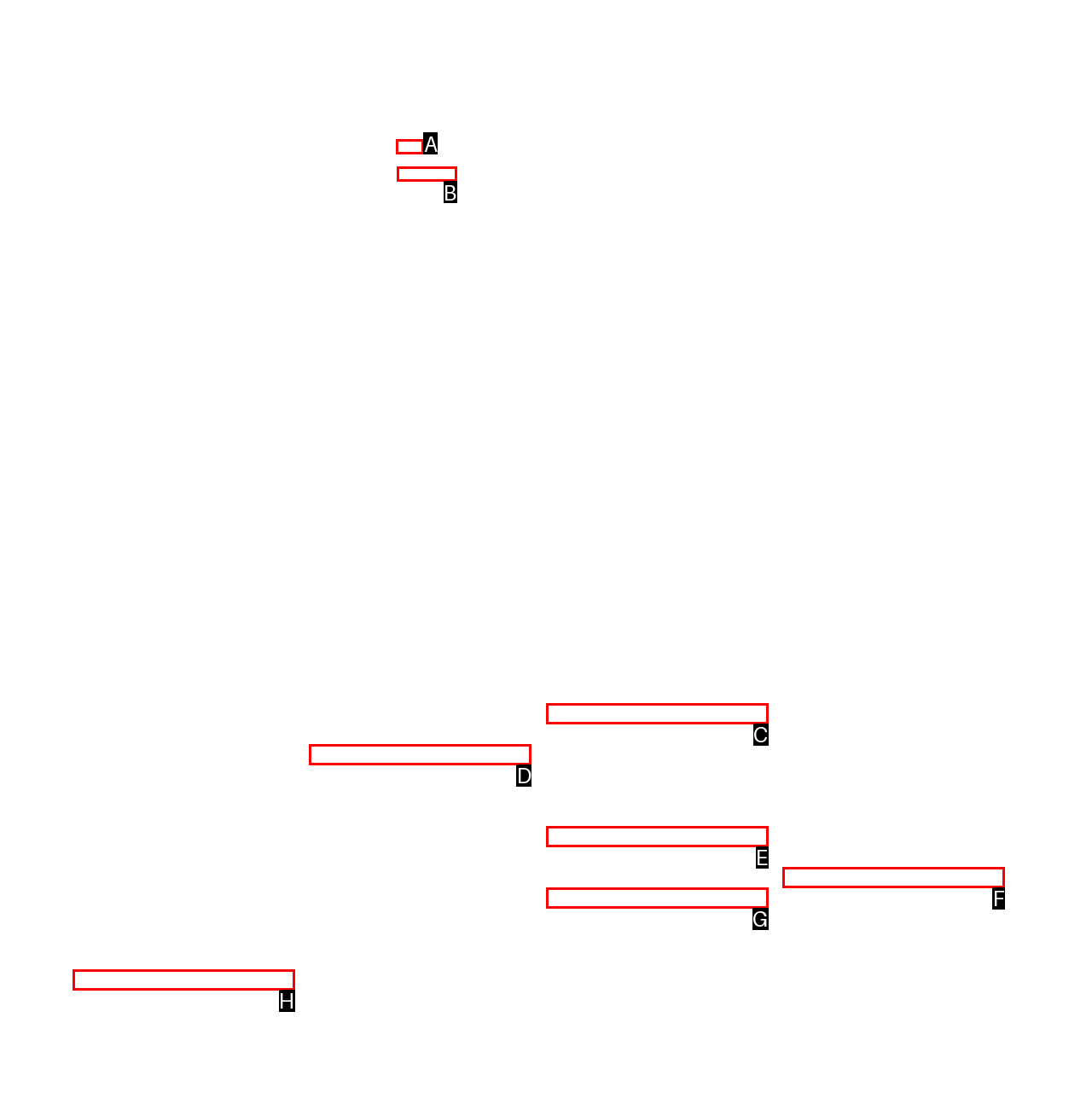Tell me which letter I should select to achieve the following goal: View blog
Answer with the corresponding letter from the provided options directly.

A